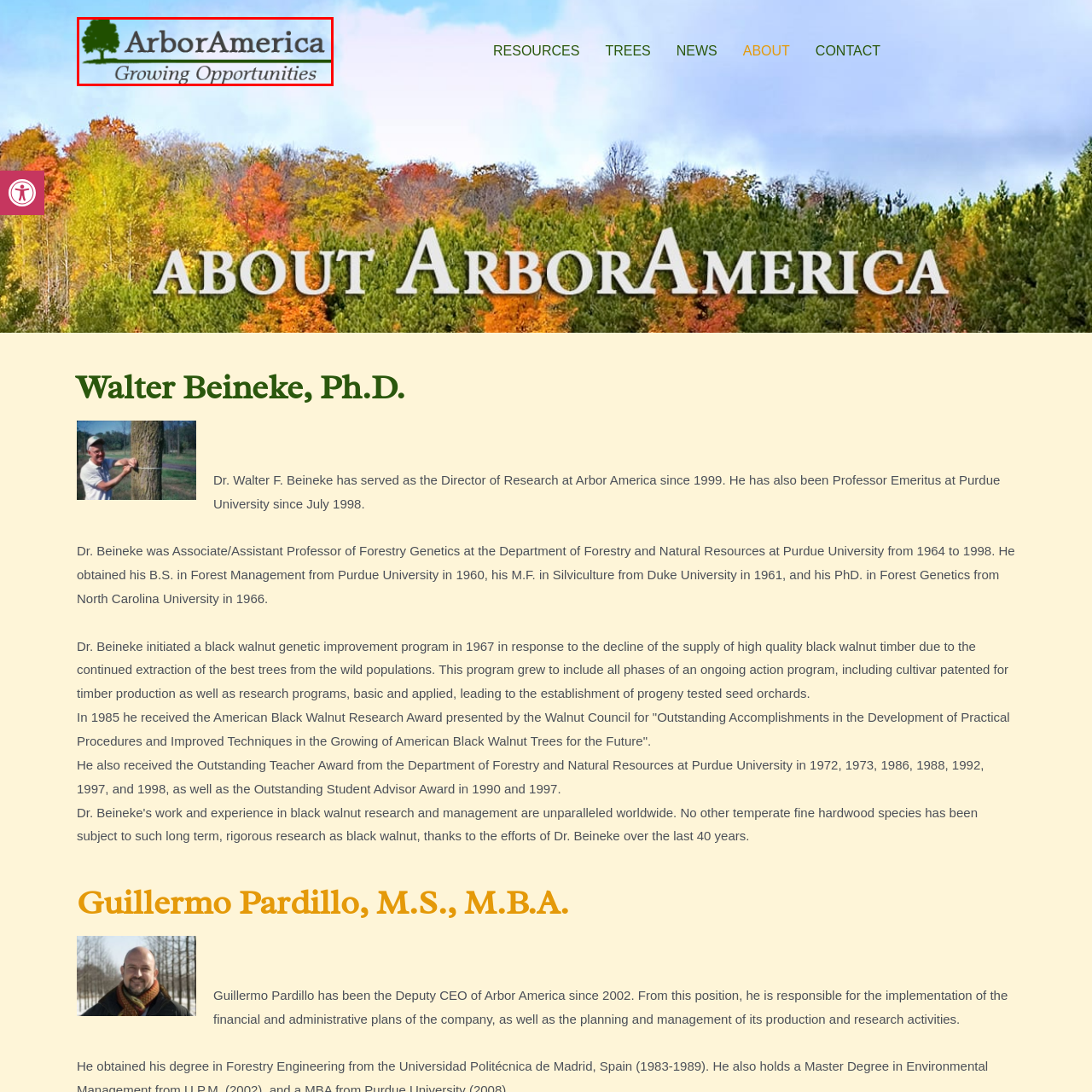Articulate a detailed description of the image enclosed by the red outline.

The image features the logo of Arbor America, prominently displaying the name "ArborAmerica" along with the tagline "Growing Opportunities." The logo is accompanied by a stylized tree graphic, symbolizing growth, sustainability, and the company’s commitment to environmental initiatives. The design reflects Arbor America's focus on forestry and natural resources, aligning with their mission to foster growth and opportunity within the sector. This visual identity encapsulates the organization’s dedication to advancing forestry practices while promoting collaboration and research in the field.